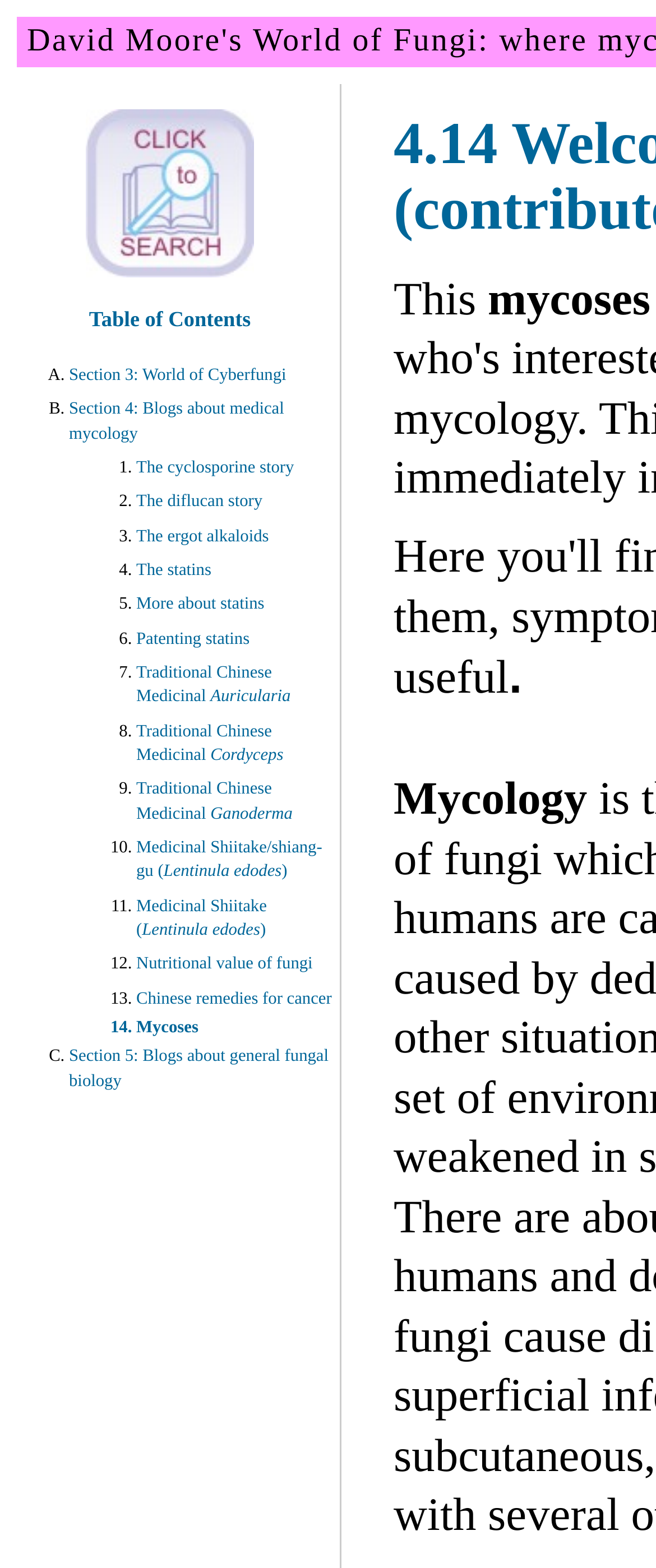Given the webpage screenshot, identify the bounding box of the UI element that matches this description: "Medicinal Shiitake/shiang-gu (Lentinula edodes)".

[0.208, 0.531, 0.515, 0.568]